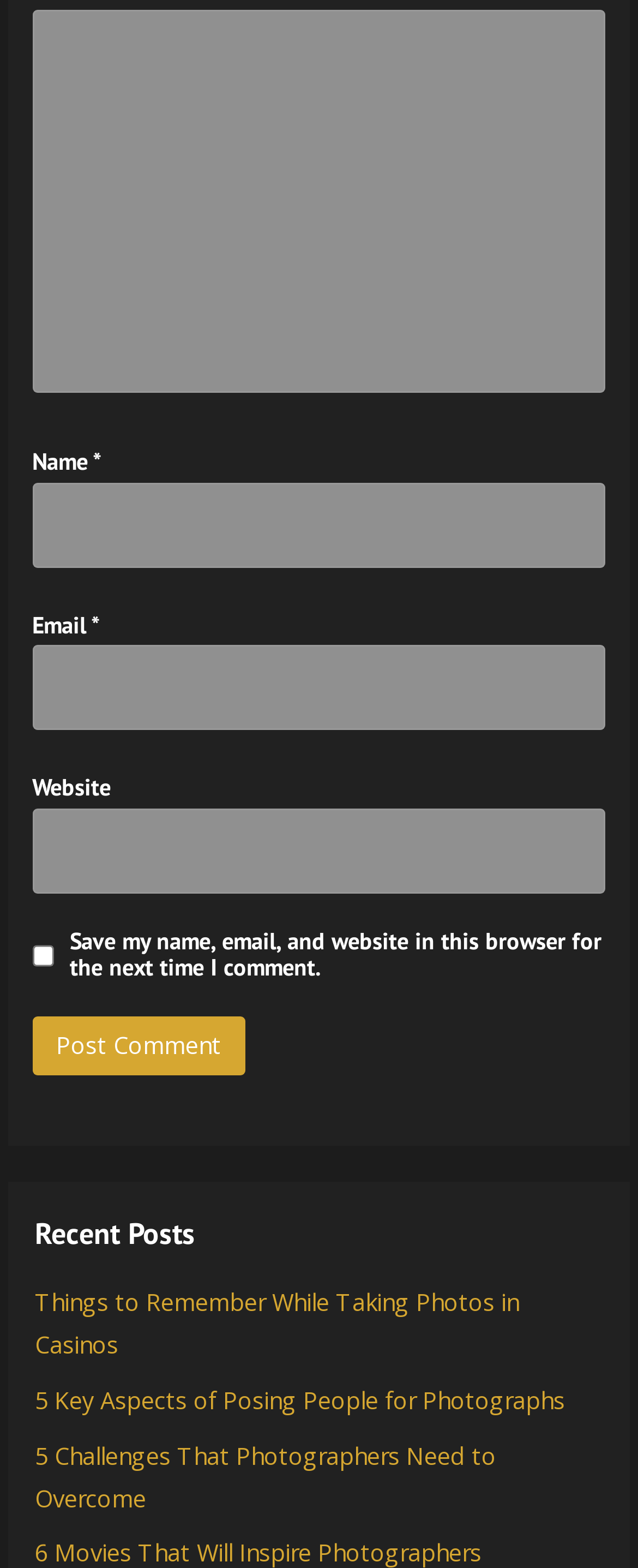Find the bounding box coordinates for the HTML element described in this sentence: "parent_node: Email * aria-describedby="email-notes" name="email"". Provide the coordinates as four float numbers between 0 and 1, in the format [left, top, right, bottom].

[0.051, 0.412, 0.949, 0.466]